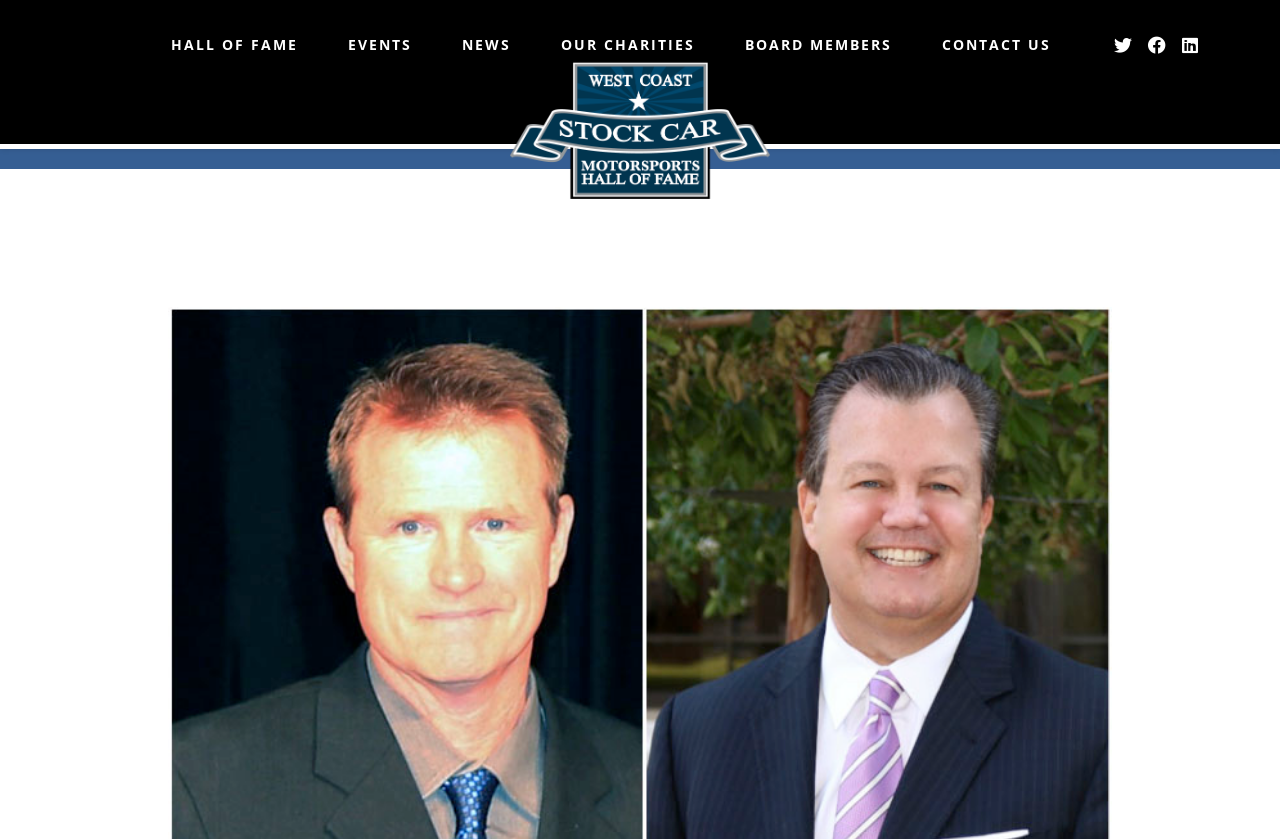Illustrate the webpage's structure and main components comprehensively.

The webpage is about the West Coast Stock Car Hall of Fame, specifically announcing the election of Huddleston and Regitz to its Board of Directors. 

At the top of the page, there is a navigation menu with six links: "HALL OF FAME", "EVENTS", "NEWS", "OUR CHARITIES", "BOARD MEMBERS", and "CONTACT US", arranged horizontally from left to right. 

Below the navigation menu, there is a logo of the West Coast Stock Car Hall of Fame, which is an image accompanied by a link to the organization's main page. The logo is positioned near the top center of the page.

To the right of the logo, there are three social media links: "Twitter", "Facebook", and "LinkedIn", arranged horizontally from left to right, allowing users to connect with the organization on these platforms. These links are positioned near the top right corner of the page.

The rest of the page content is not explicitly described in the provided accessibility tree, but based on the meta description, it likely contains an article or news post about the election of Huddleston and Regitz to the West Coast Stock Car Hall of Fame Board of Directors.